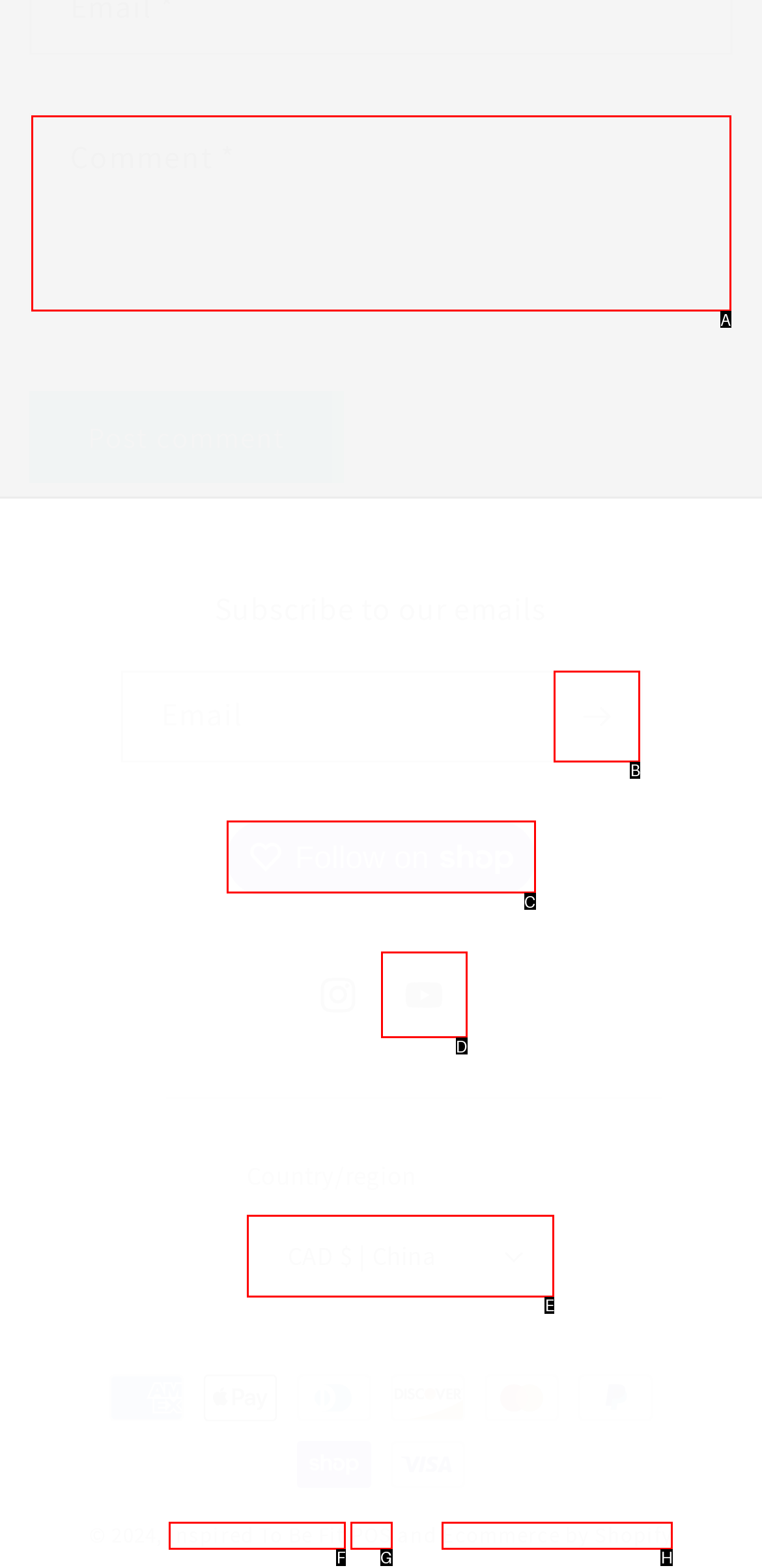Point out the HTML element I should click to achieve the following: Click on the IQAC link Reply with the letter of the selected element.

None